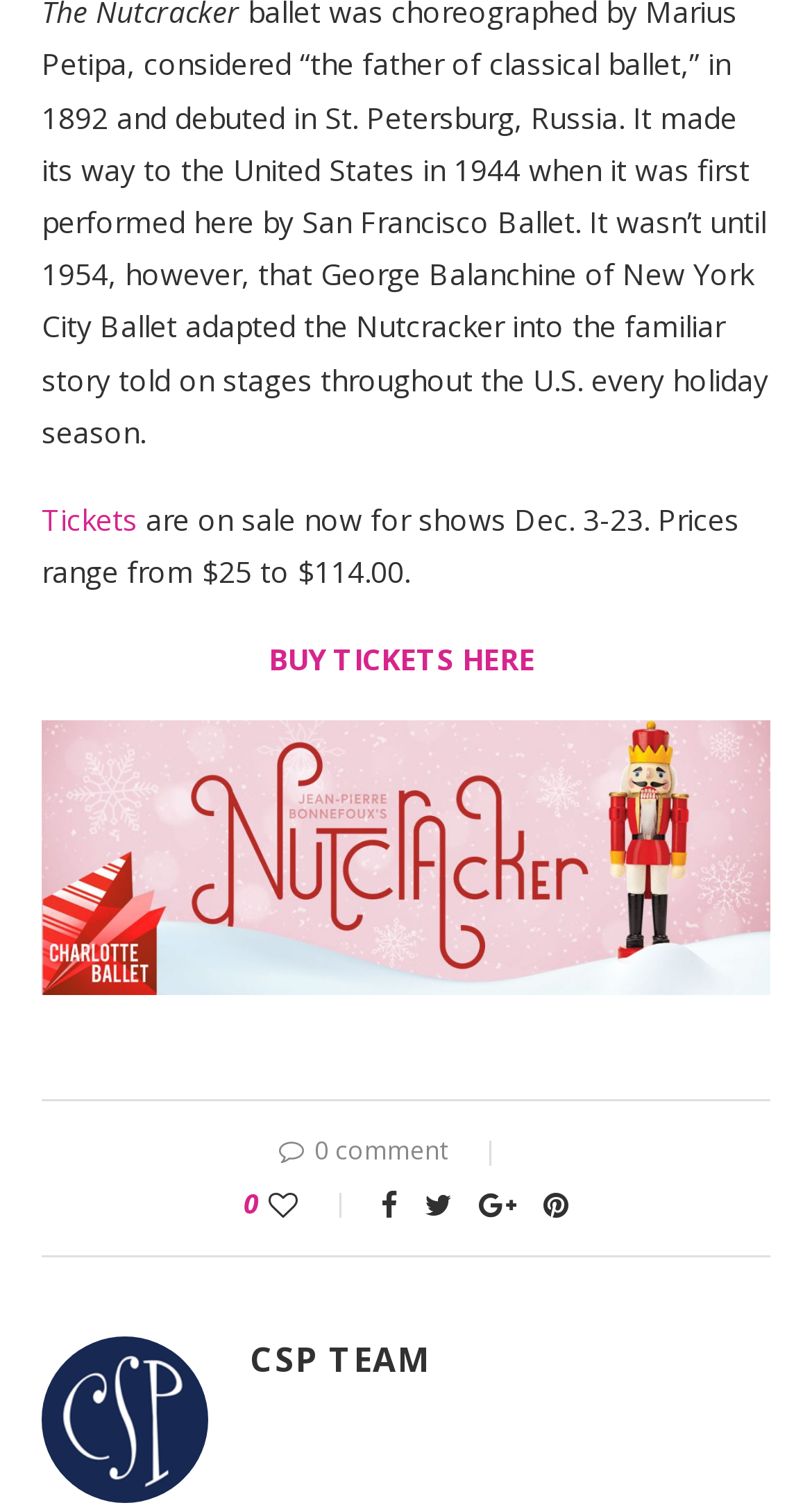What is the name of the team?
Please provide a comprehensive answer based on the visual information in the image.

The name of the team can be found in the heading element 'CSP TEAM' and also in the link element 'CSP TEAM'.